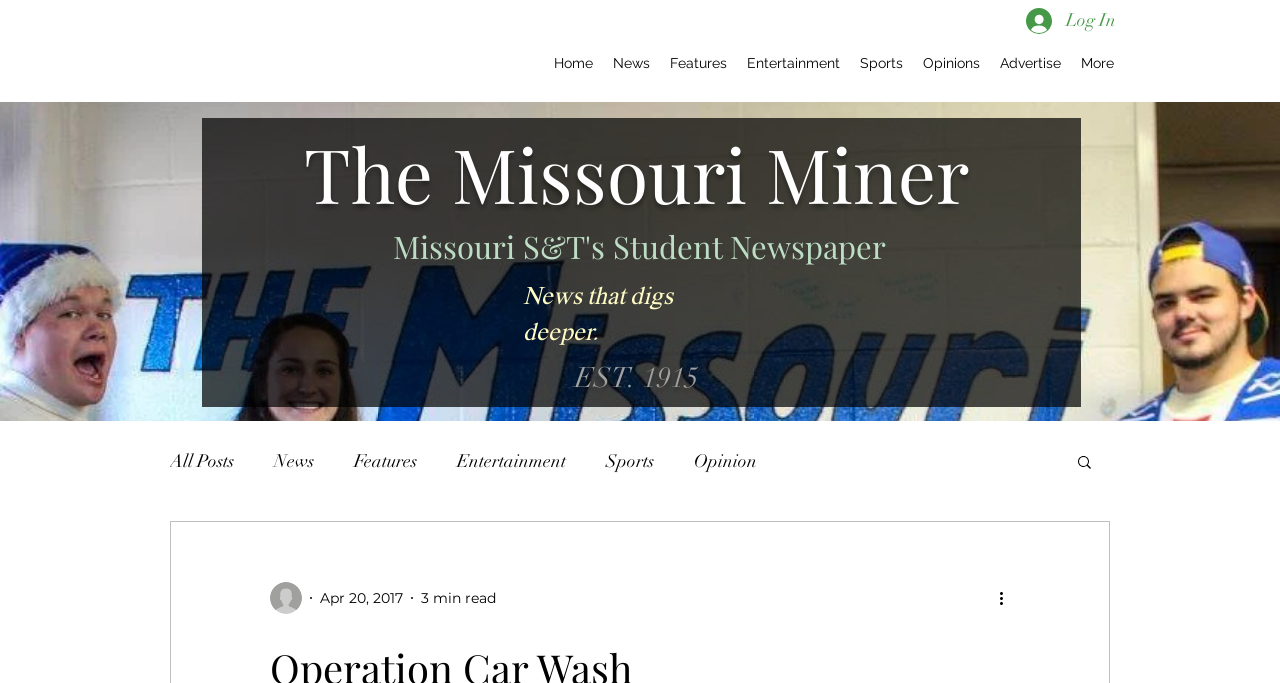What is the estimated reading time of the article?
Examine the screenshot and reply with a single word or phrase.

3 min